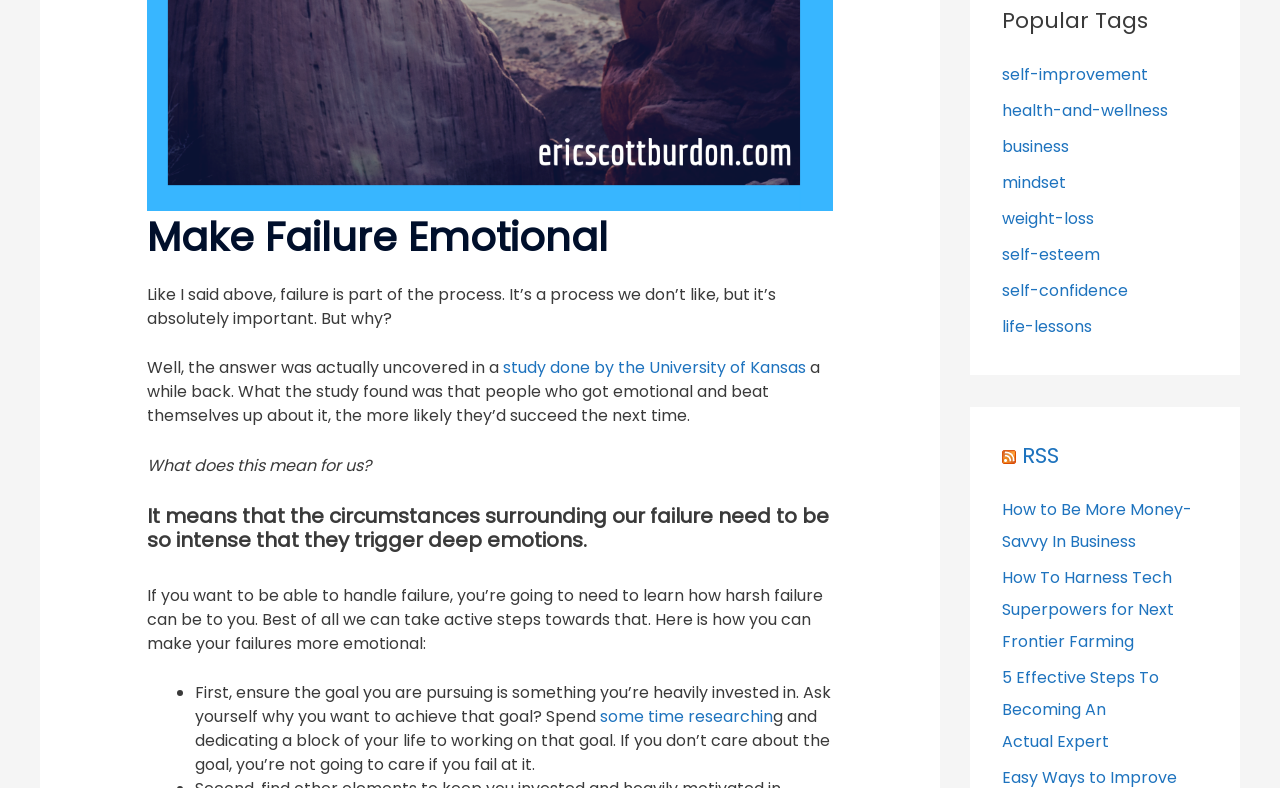Can you specify the bounding box coordinates of the area that needs to be clicked to fulfill the following instruction: "Check the 'RECENT POSTS'"?

None